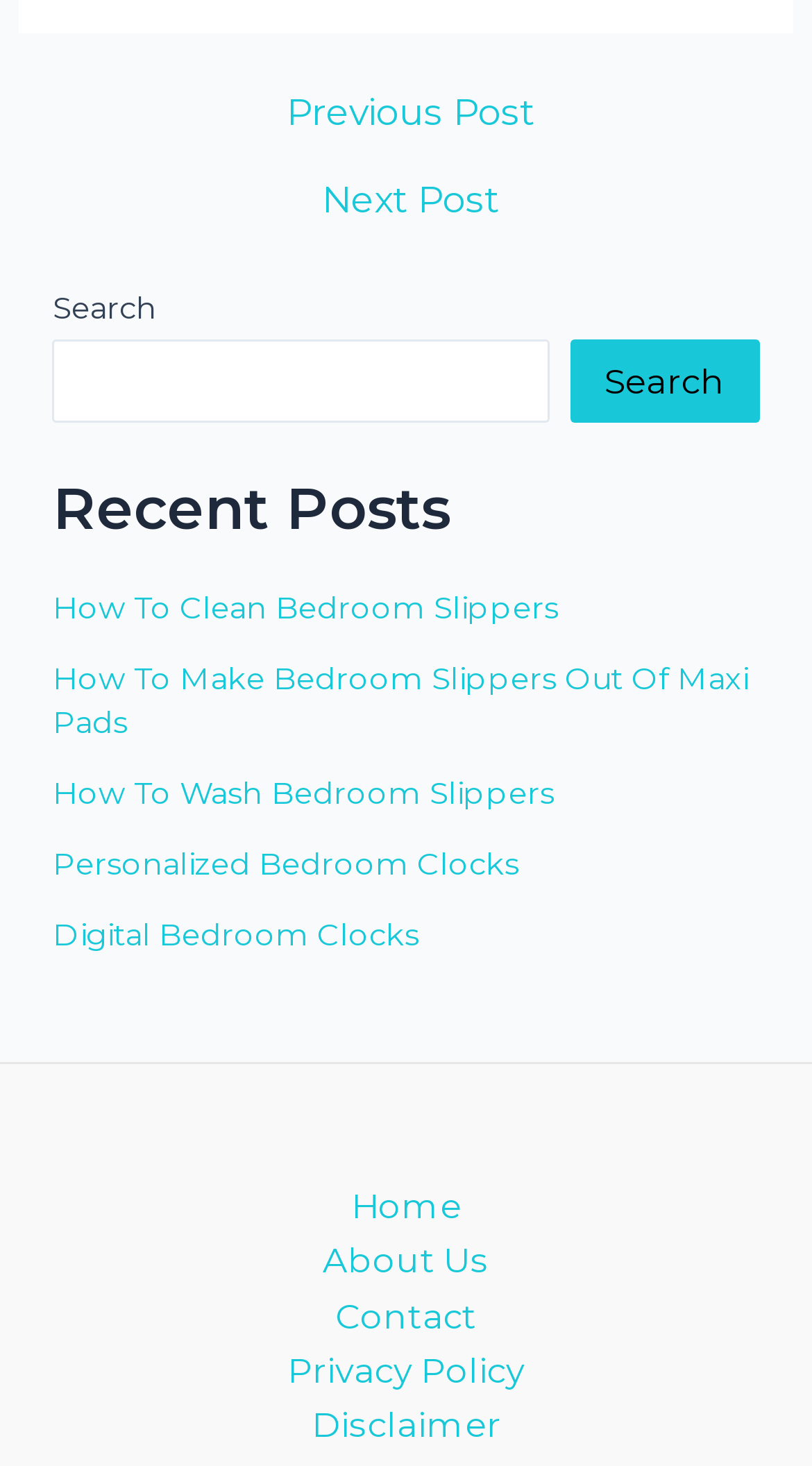Find and provide the bounding box coordinates for the UI element described here: "Home". The coordinates should be given as four float numbers between 0 and 1: [left, top, right, bottom].

[0.381, 0.804, 0.619, 0.841]